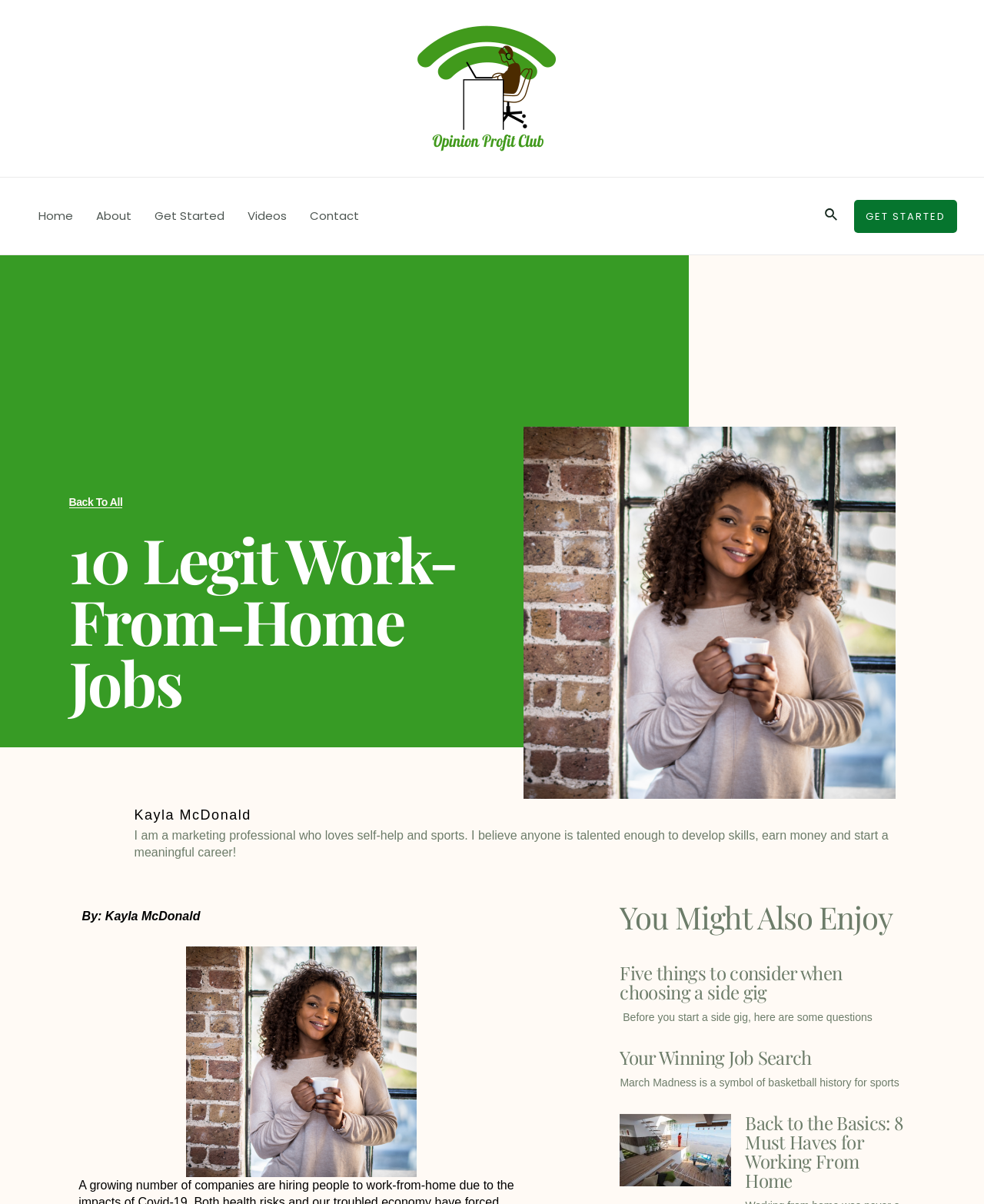Explain the webpage in detail.

The webpage is about 10 legit work-from-home jobs, with the title "10 Legit Work-From-Home Jobs – Opinion Profit Club" at the top. Below the title, there is a navigation menu with links to "Home", "About", "Get Started", "Videos", and "Contact". 

On the top right corner, there is a search icon link with a small image. Next to it, there is a prominent "GET STARTED" link. 

The main content of the webpage starts with a heading "10 Legit Work-From-Home Jobs" followed by an image of Kayla McDonald, the author, and a brief introduction about her. 

Below the author's introduction, there are three articles or blog posts. The first article is titled "Five things to consider when choosing a side gig" and has a brief summary. The second article is titled "Your Winning Job Search" and also has a brief summary. The third article is titled "Back to the Basics: 8 Must Haves for Working From Home" and has a brief summary, accompanied by an image. 

All three articles are positioned side by side, taking up most of the webpage's content area.